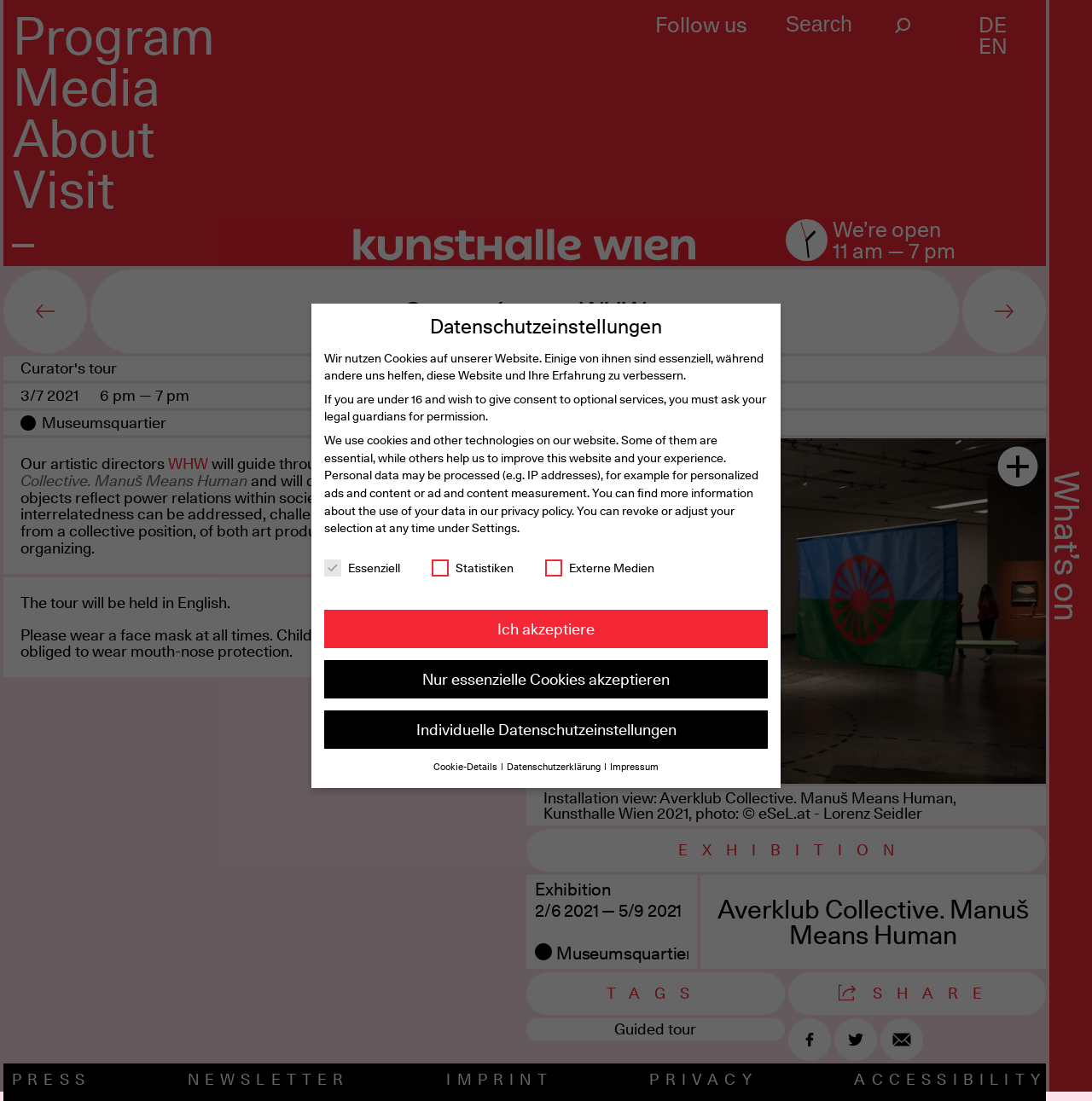Please identify the coordinates of the bounding box for the clickable region that will accomplish this instruction: "Follow us on social media".

[0.6, 0.009, 0.684, 0.036]